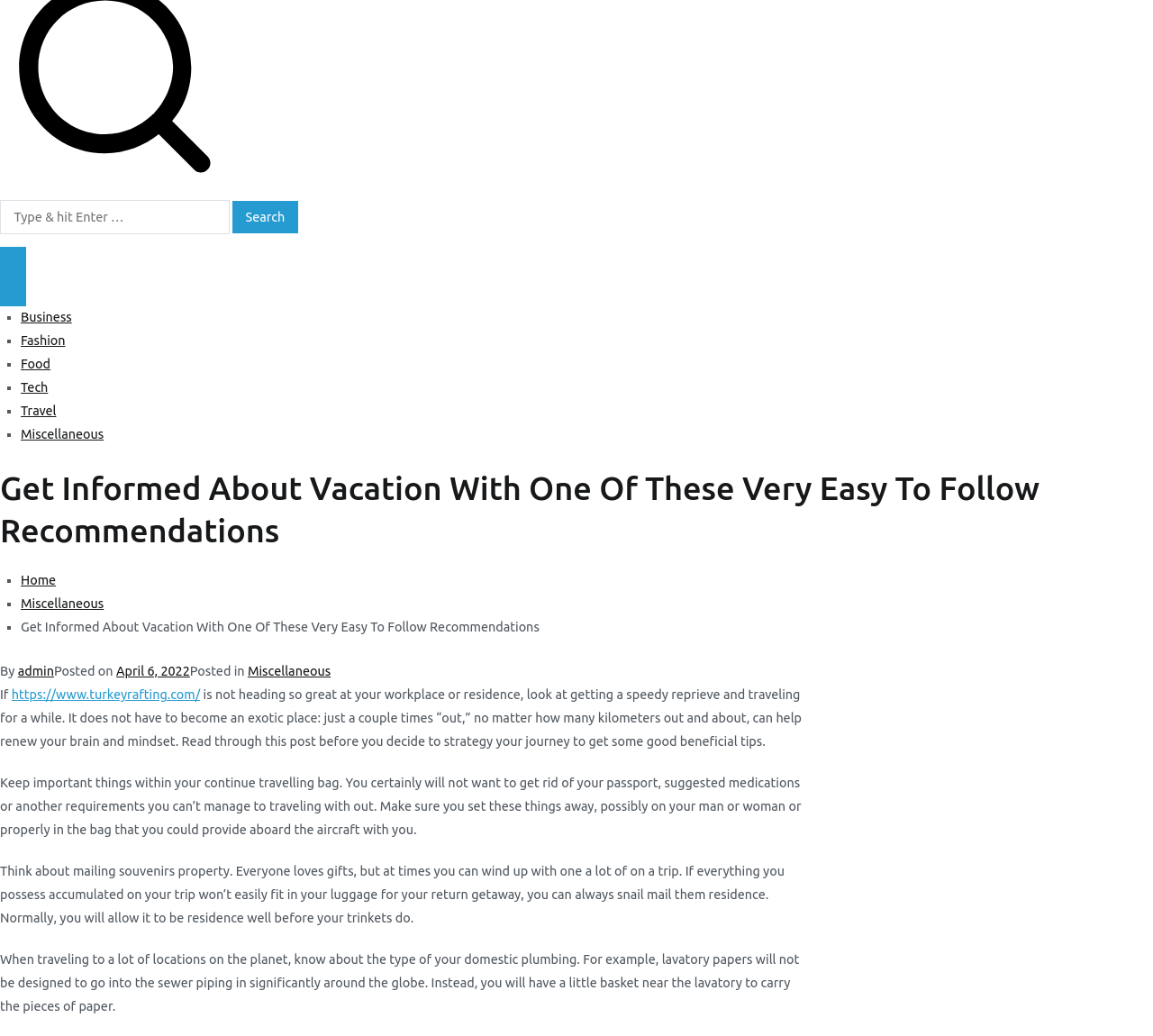Determine the bounding box coordinates for the UI element matching this description: "parent_node: Search for: value="Search"".

[0.202, 0.194, 0.258, 0.225]